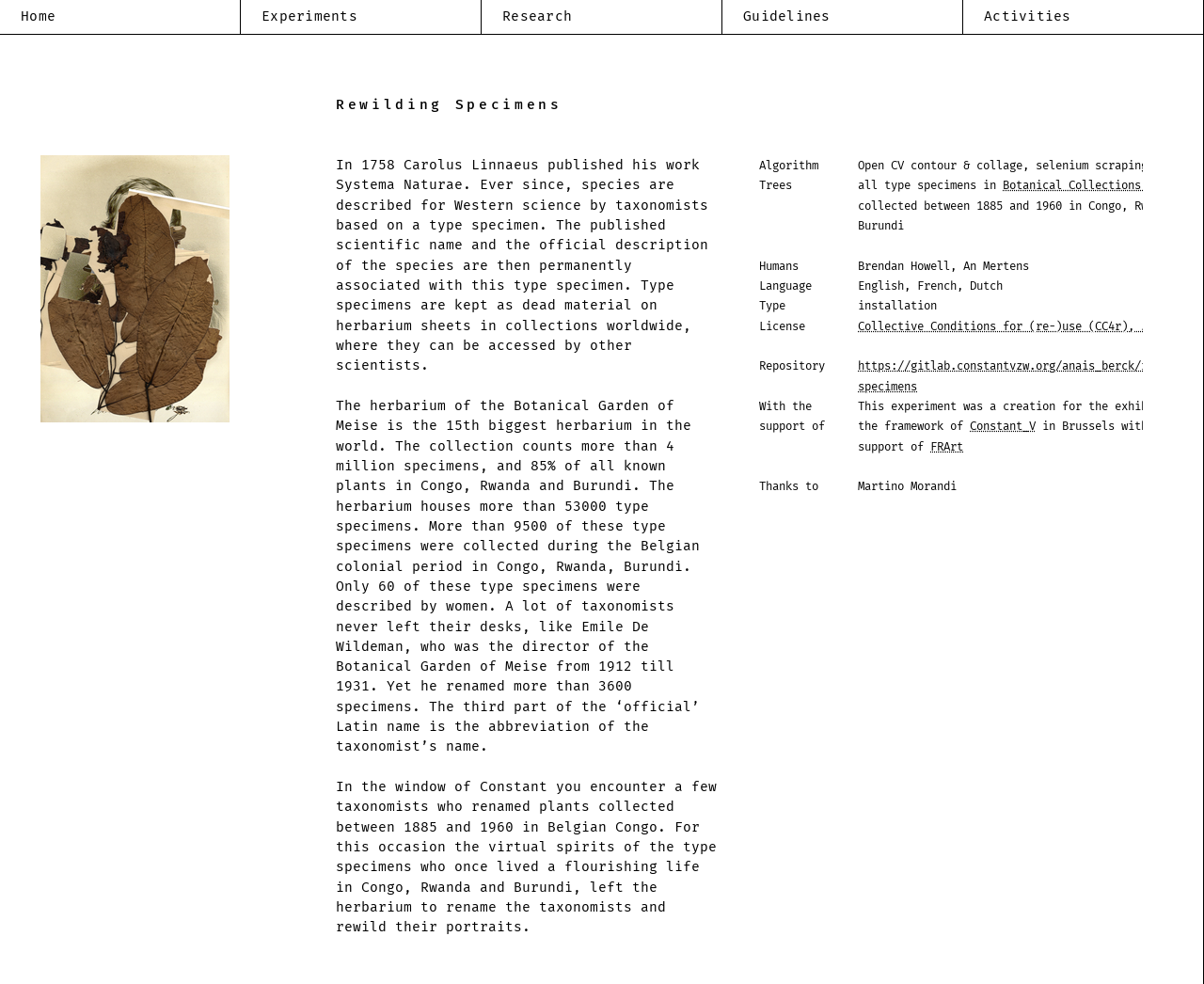Give a detailed account of the webpage's layout and content.

This webpage is about an art project called "Rewilding Specimens" by An Algoliterary Publishing House. At the top of the page, there are five navigation links: "Home", "Experiments", "Research", "Guidelines", and "Activities", which are evenly spaced and aligned horizontally.

Below the navigation links, there is a heading "Rewilding Specimens" followed by an image. The image is positioned to the left of the heading, taking up about one-quarter of the page's width.

The main content of the page is a series of paragraphs that describe the project. The text is divided into three sections, each with a distinct topic. The first section discusses the history of taxonomy and the role of type specimens in scientific classification. The second section introduces the concept of "rewilding" type specimens and renaming taxonomists. The third section provides details about the project, including the algorithms used, the trees and humans involved, and the language and license of the project.

To the right of the main text, there is a list of description terms and their corresponding values. This list is divided into eight sections, each with a title such as "Algorithm", "Trees", "Humans", and so on. The list provides additional information about the project, including the tools used, the languages spoken, and the license under which the project is released.

At the bottom of the page, there are acknowledgments and credits, including a link to the repository and thanks to individuals who contributed to the project.